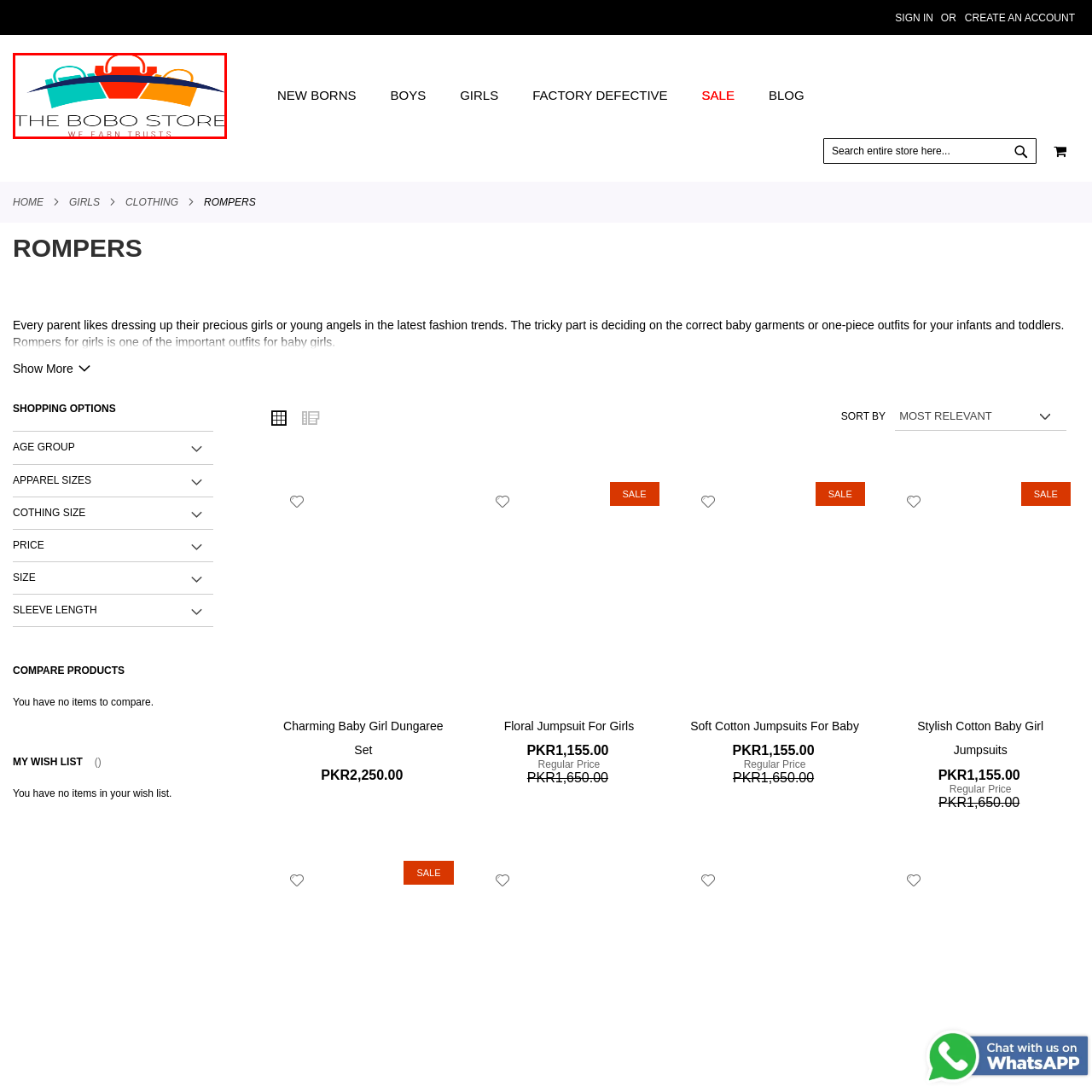Give an in-depth description of the image highlighted with the red boundary.

This image showcases the logo of "The Bobo Store," an online retailer specializing in stylish and trendy clothing for children, particularly focused on girls' garments such as rompers and jumpsuits. The logo features a vibrant design with colorful shopping bags, symbolizing the store's commitment to quality and customer engagement. Beneath the logo, the tagline "WE EARN TRUSTS" emphasizes the store's dedication to building customer loyalty through reliable service and products. The logo visually represents the playful and youthful spirit of the brand, aiming to attract parents looking for fashionable attire for their little ones.